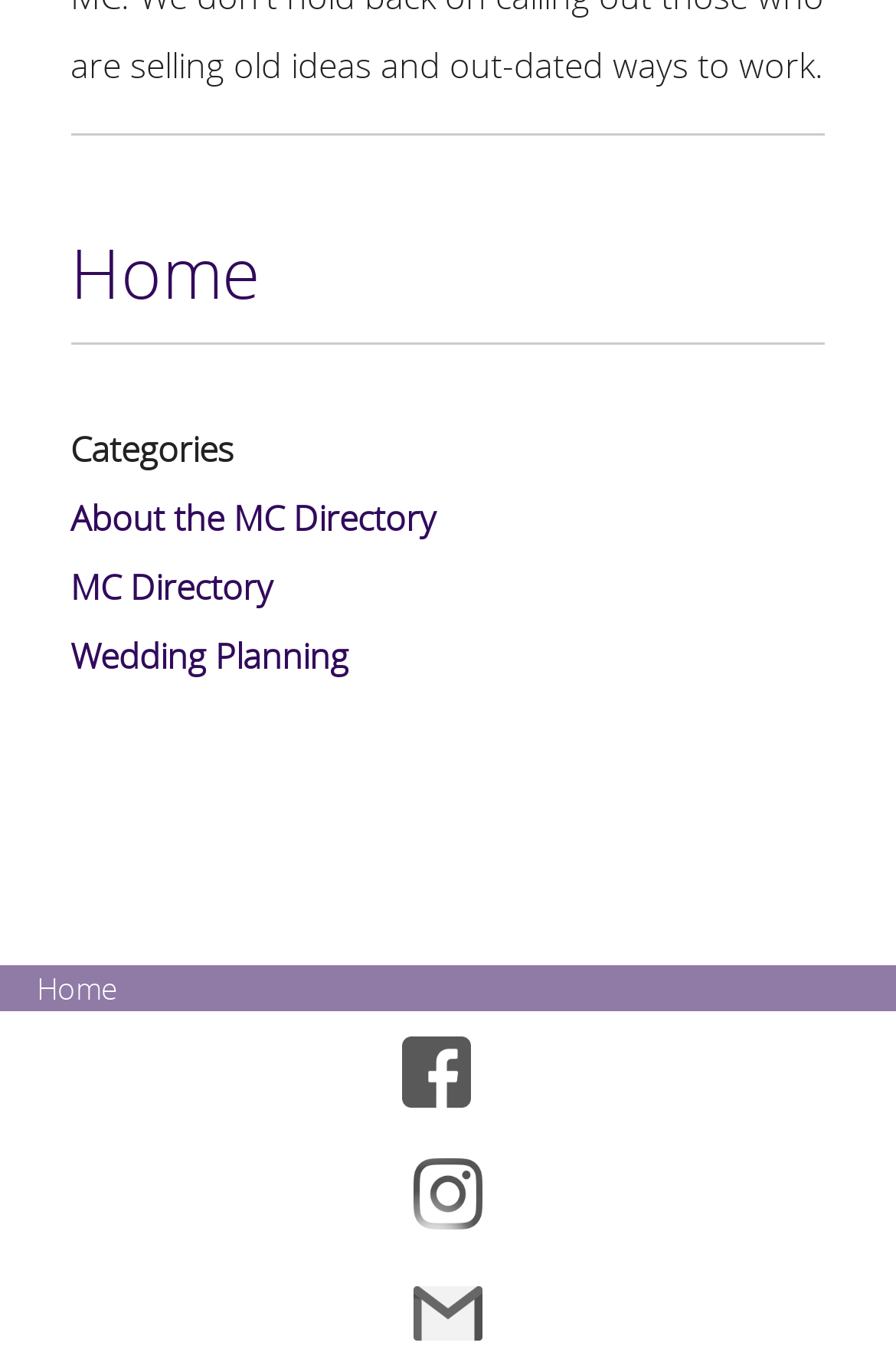What is the second link in the top section?
Based on the image, answer the question with as much detail as possible.

I looked at the top section of the webpage and found the links 'Home', 'About the MC Directory', 'MC Directory', and 'Wedding Planning'. The second link in the top section is 'About the MC Directory'.